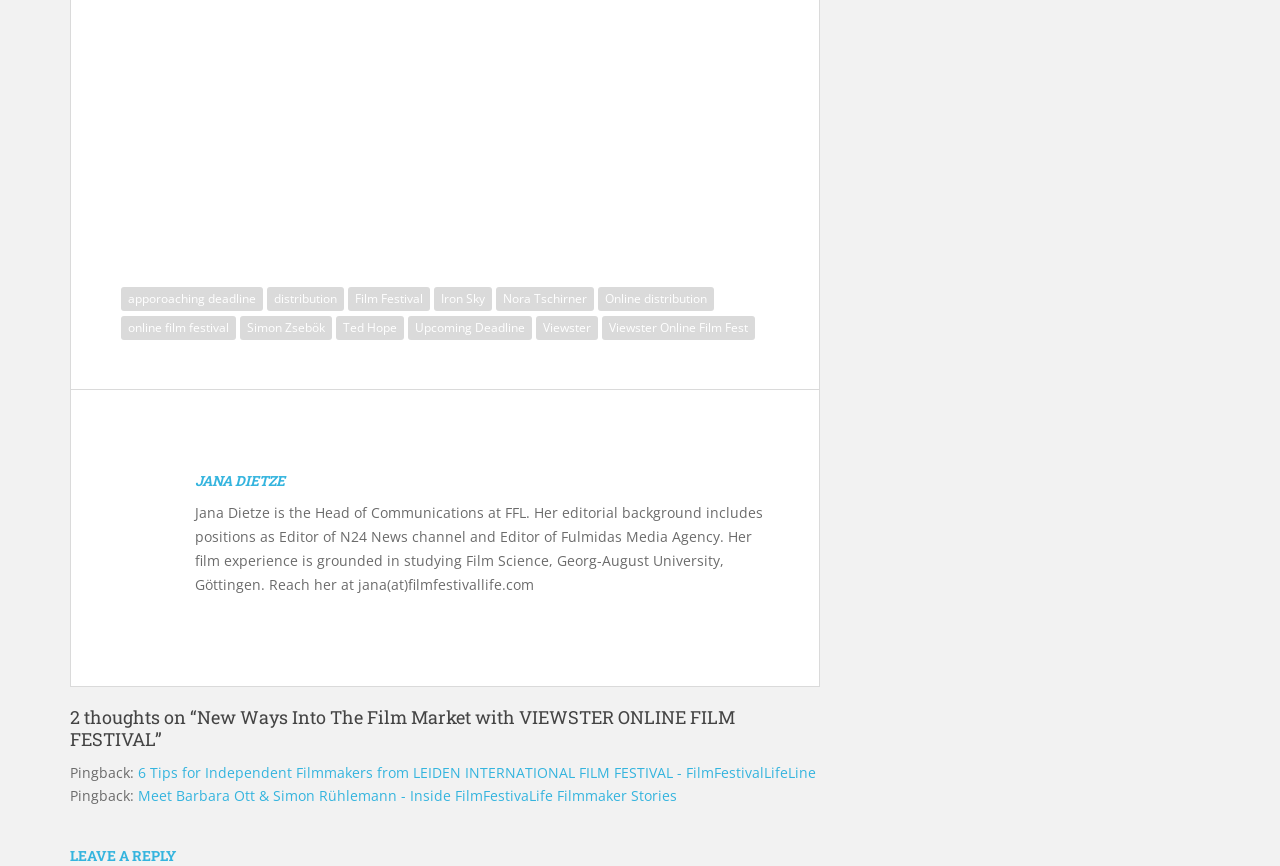Use a single word or phrase to answer the question:
What is the name of the film festival mentioned?

Viewster Online Film Fest